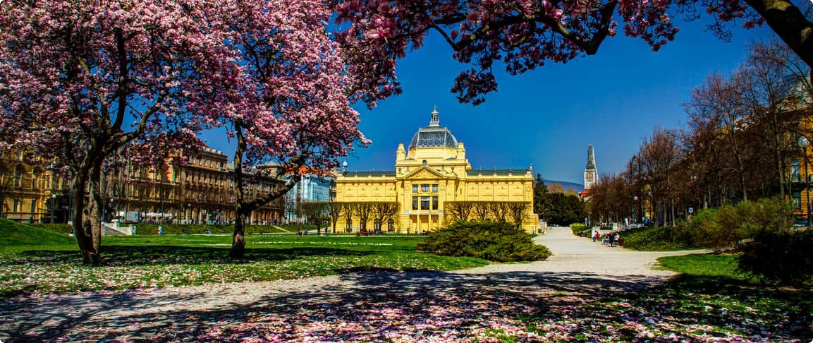Answer the question in one word or a short phrase:
What is the type of pathway in the image?

Winding